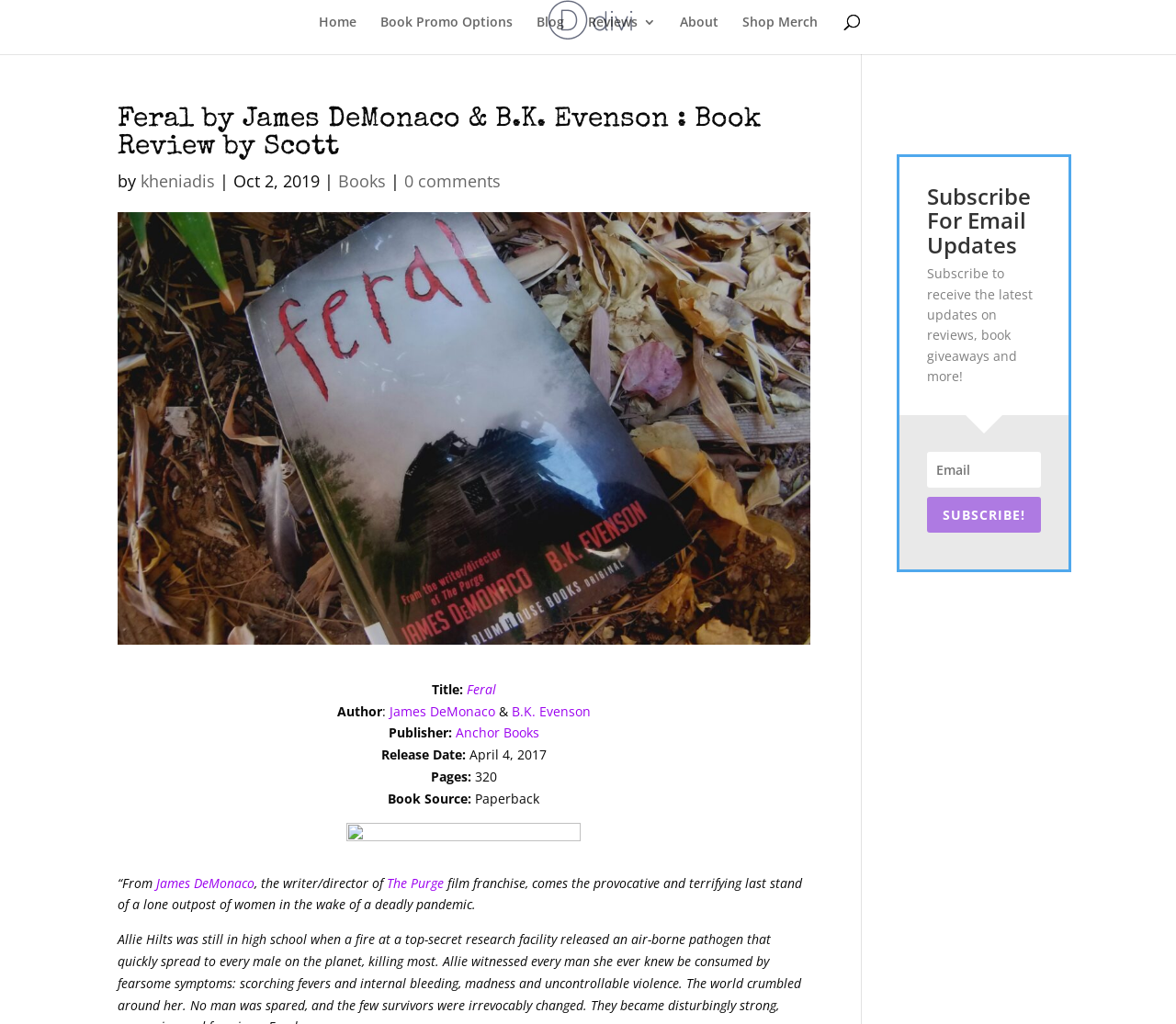Determine the bounding box coordinates of the clickable element to complete this instruction: "Click on the 'SUBSCRIBE!' button". Provide the coordinates in the format of four float numbers between 0 and 1, [left, top, right, bottom].

[0.788, 0.485, 0.885, 0.52]